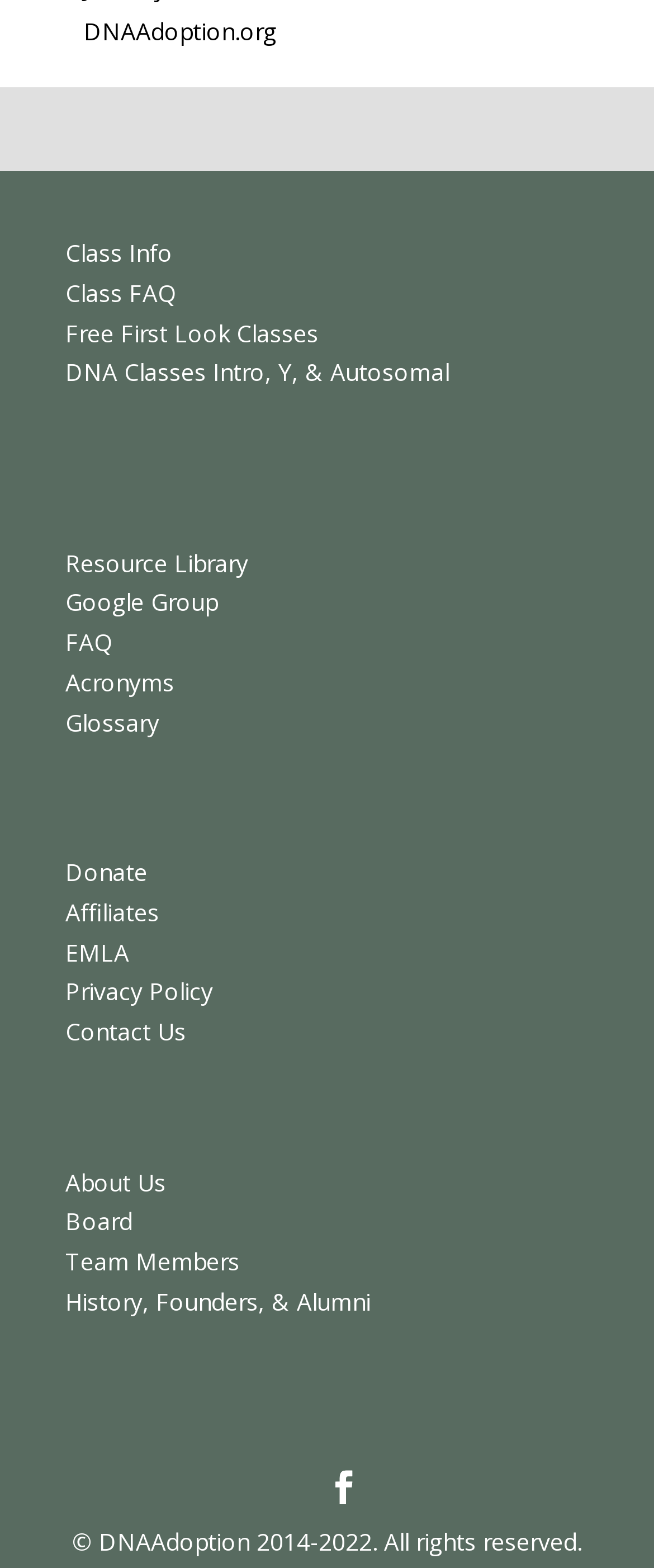Could you find the bounding box coordinates of the clickable area to complete this instruction: "explore the resource library"?

[0.1, 0.348, 0.379, 0.369]